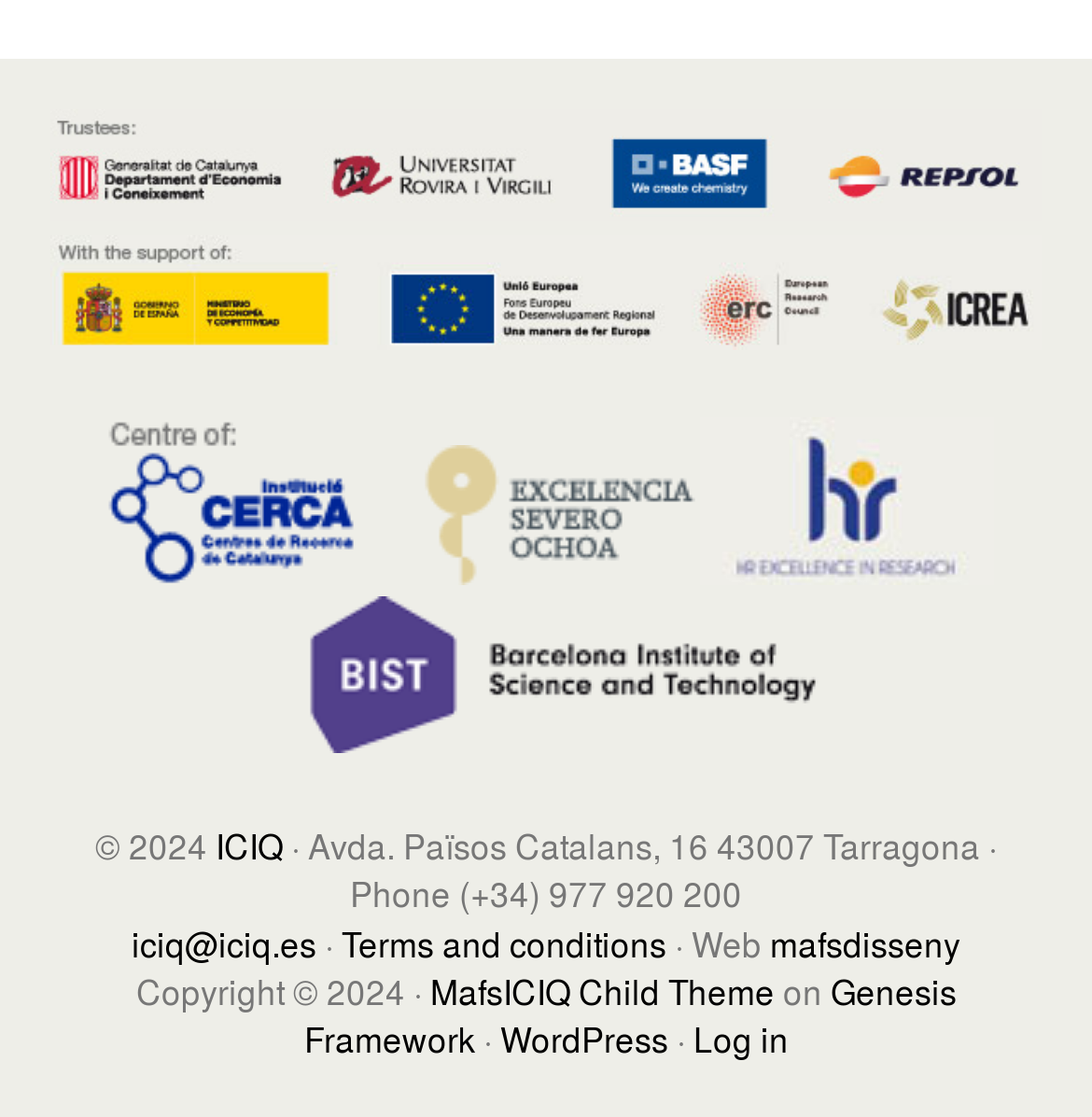What is the email address of the institute?
Look at the webpage screenshot and answer the question with a detailed explanation.

The email address of the institute can be found in the link element with the text 'iciq@iciq.es'.